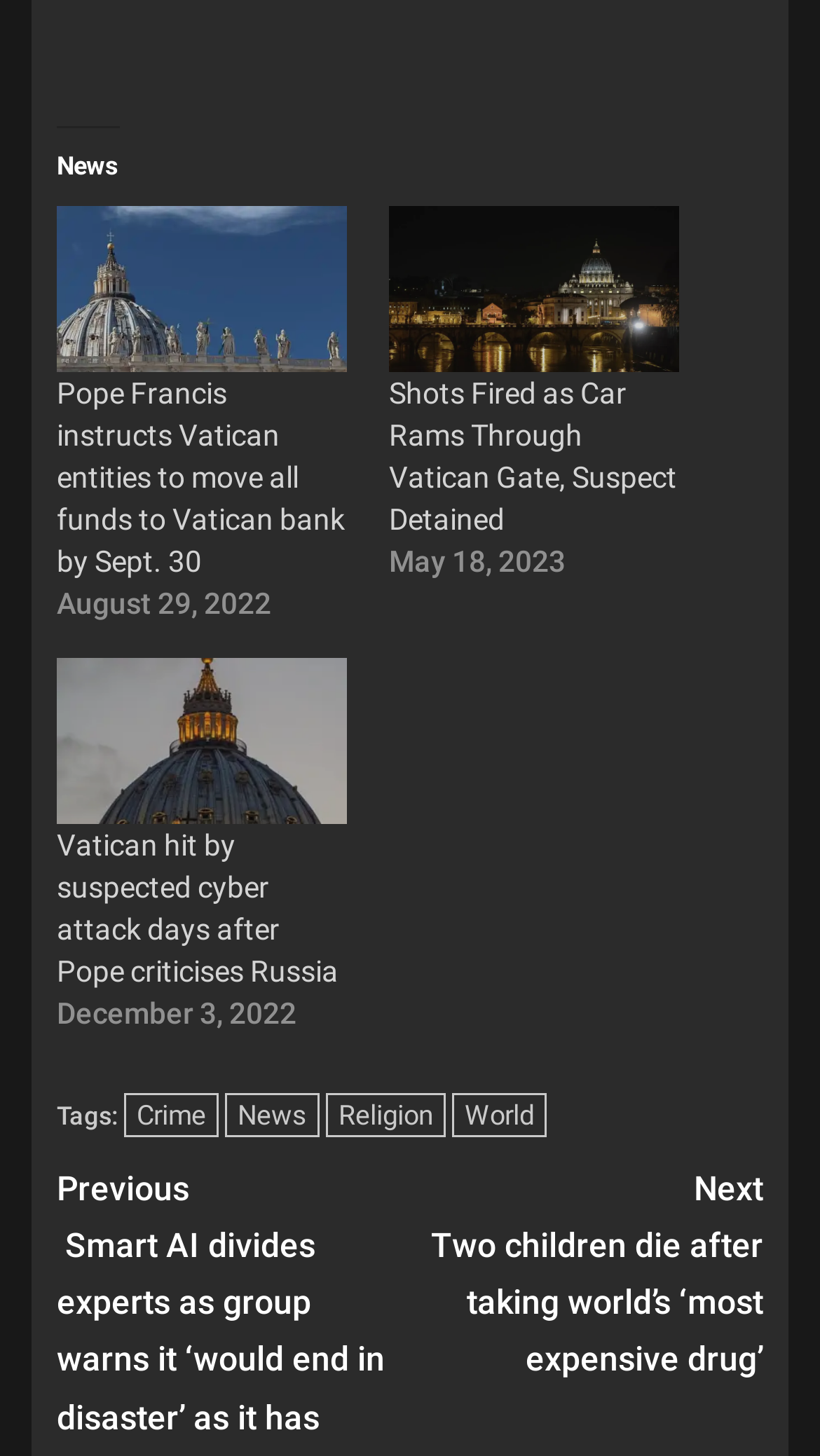Provide a one-word or one-phrase answer to the question:
What are the categories of news articles on this webpage?

Crime, News, Religion, World